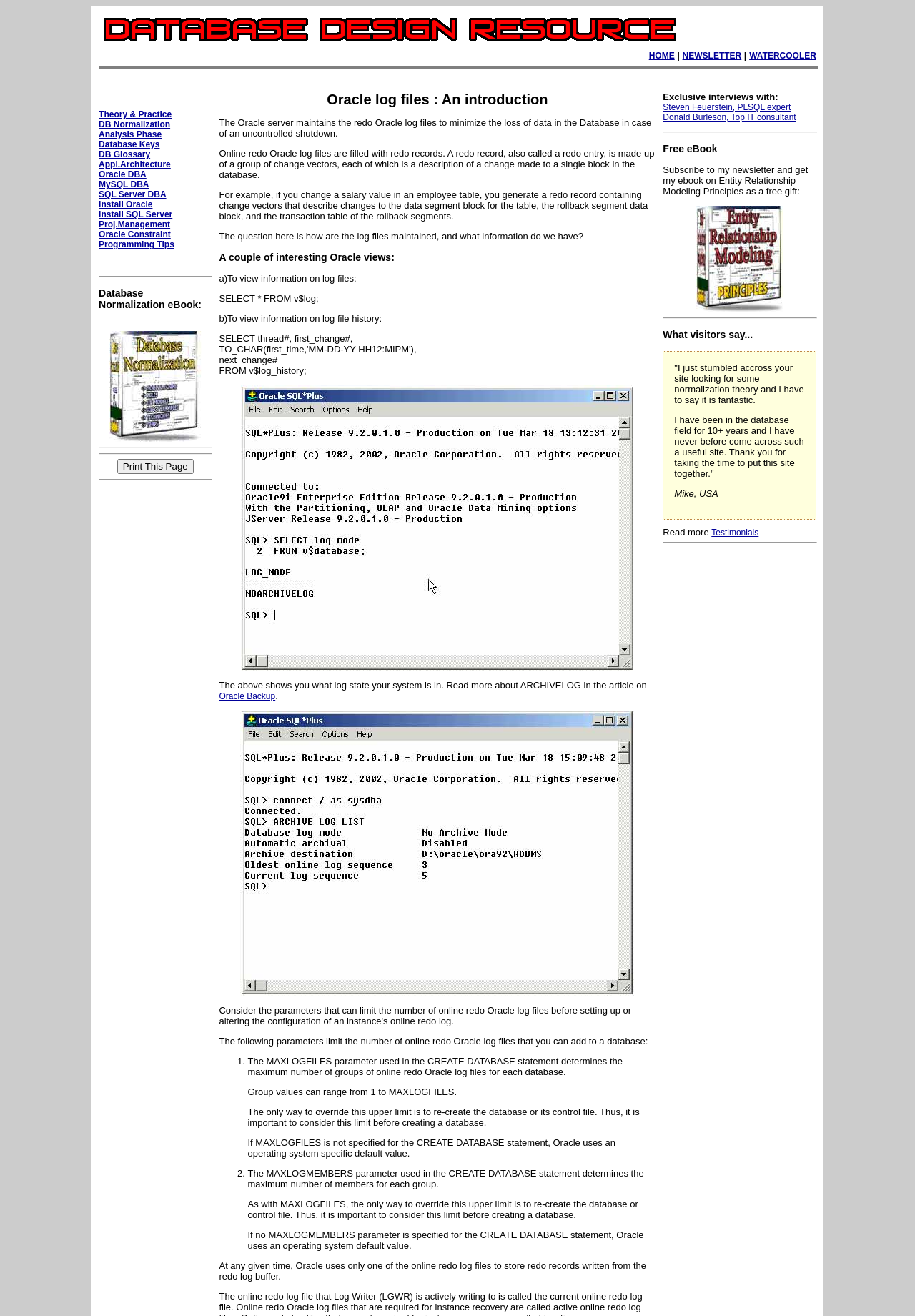Please determine the bounding box coordinates of the clickable area required to carry out the following instruction: "Print This Page". The coordinates must be four float numbers between 0 and 1, represented as [left, top, right, bottom].

[0.128, 0.349, 0.211, 0.36]